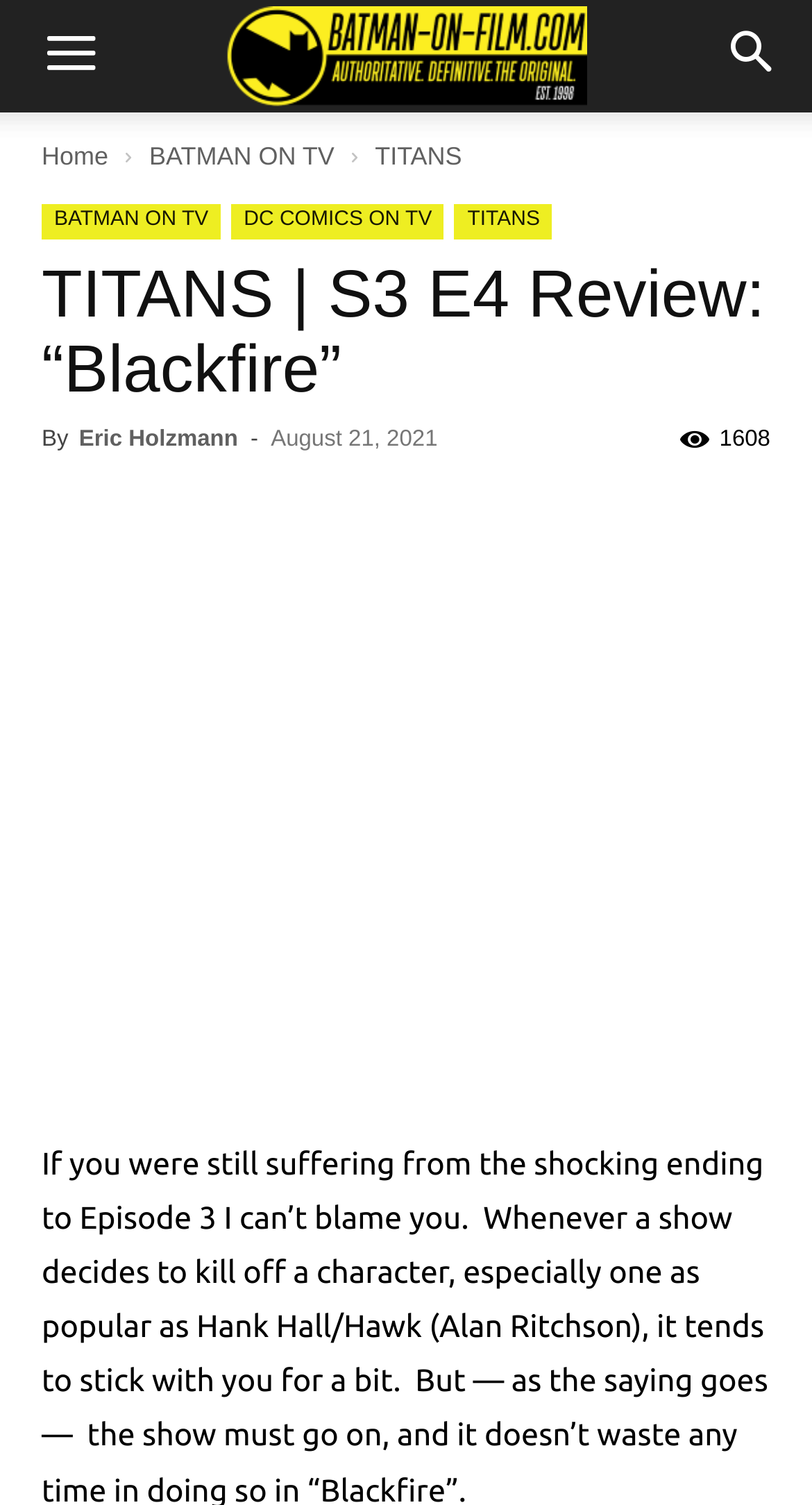Offer a detailed explanation of the webpage layout and contents.

This webpage is a review of the TV show "Titans" Season 3 Episode 4, titled "Blackfire". At the top left corner, there is a button labeled "Menu" and an image of the website's logo "BATMAN-ON-FILM.COM". On the top right corner, there is a button labeled "Search". 

Below the top navigation bar, there are three links: "Home", "BATMAN ON TV", and "TITANS". The "TITANS" link has a dropdown menu with four links: "BATMAN ON TV", "DC COMICS ON TV", "TITANS", and three social media links.

The main content of the webpage is a review article with a heading "TITANS | S3 E4 Review: “Blackfire”". The author of the review is Eric Holzmann, and it was published on August 21, 2021. The review has 1608 views. 

Below the review's metadata, there is a large image that takes up most of the width of the webpage.